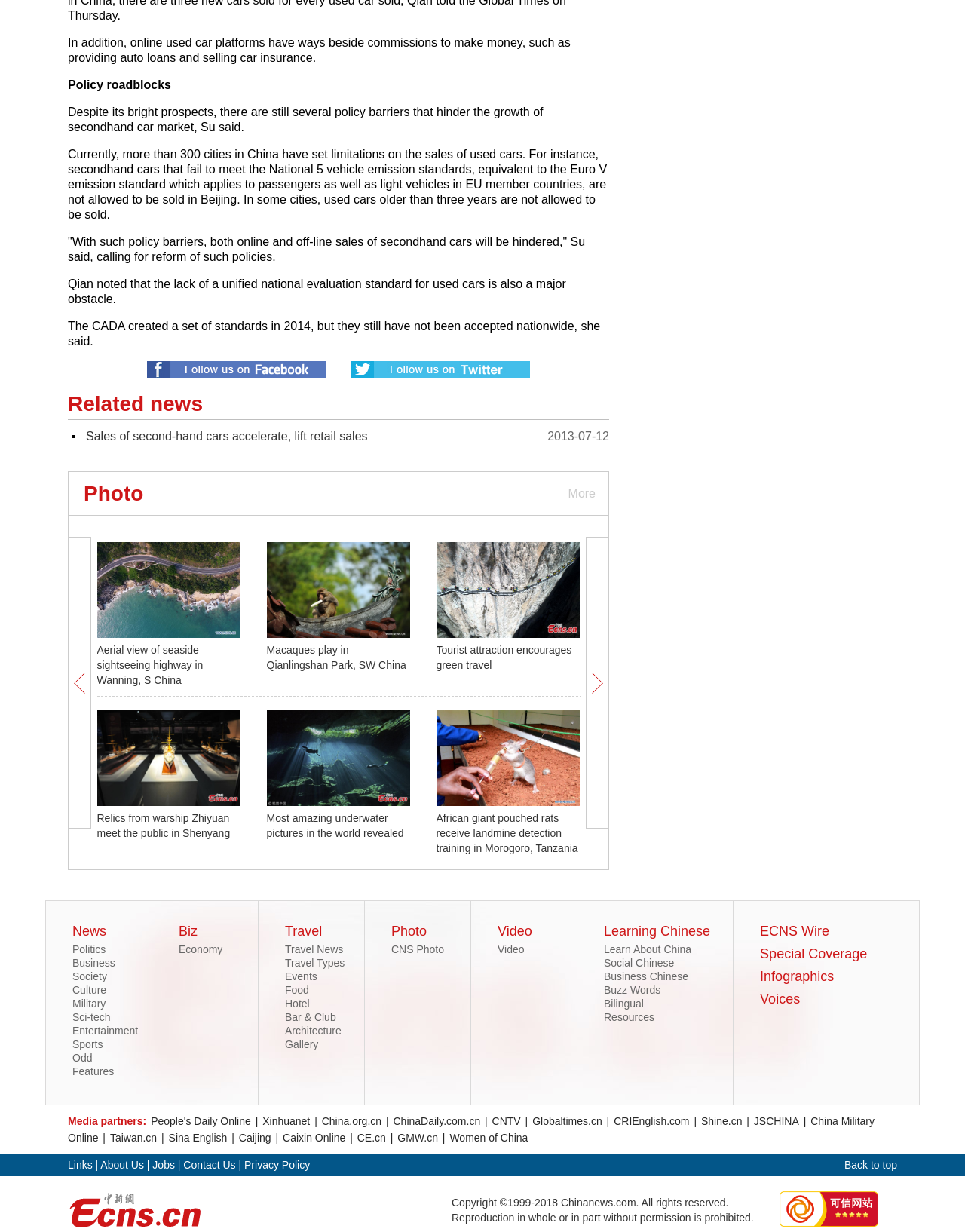Determine the bounding box coordinates of the element's region needed to click to follow the instruction: "Read 'Sales of second-hand cars accelerate, lift retail sales'". Provide these coordinates as four float numbers between 0 and 1, formatted as [left, top, right, bottom].

[0.089, 0.349, 0.381, 0.359]